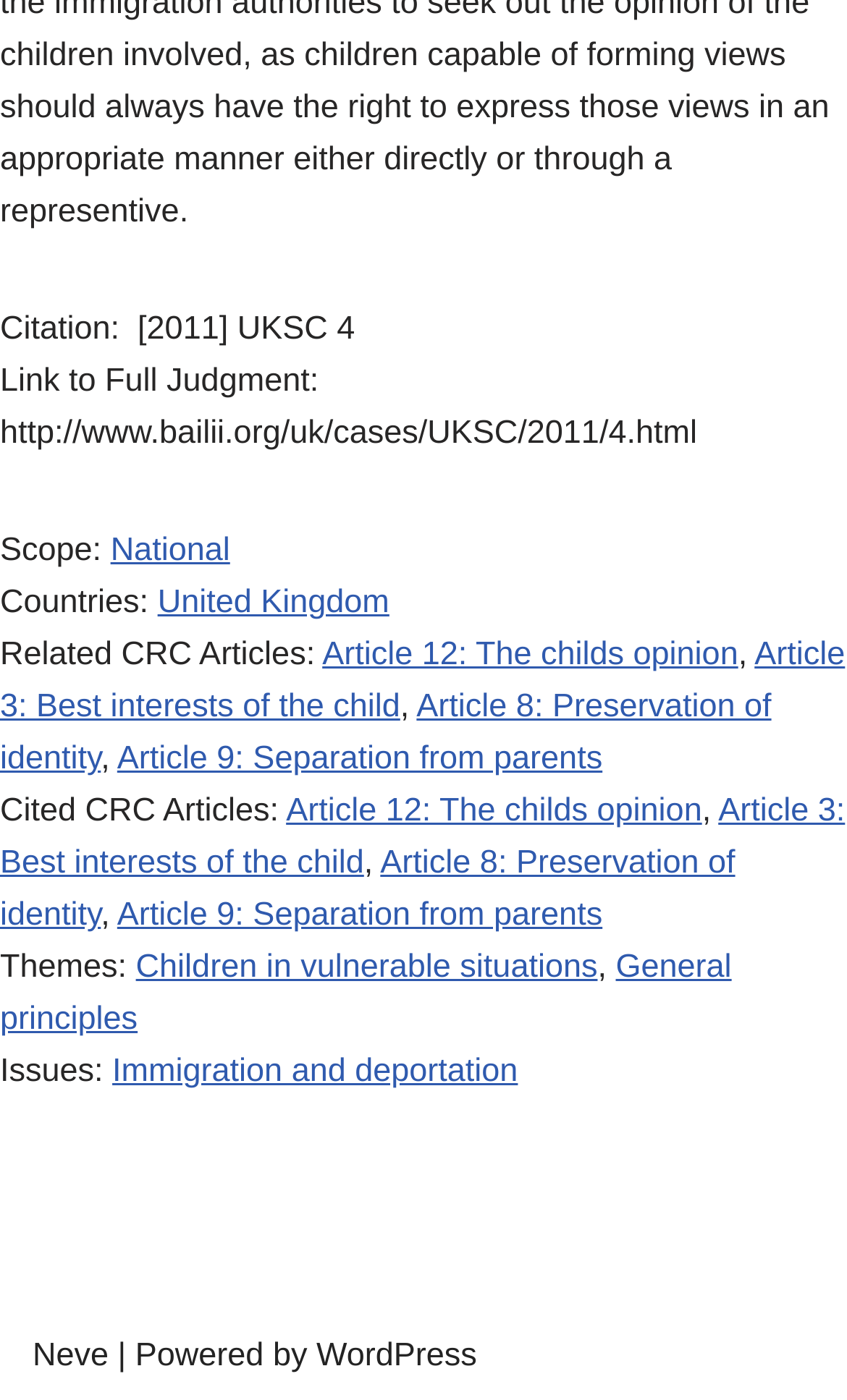What is the country related to the judgment?
Use the information from the screenshot to give a comprehensive response to the question.

The country related to the judgment can be found in the link element 'United Kingdom' under the static text 'Countries:'.